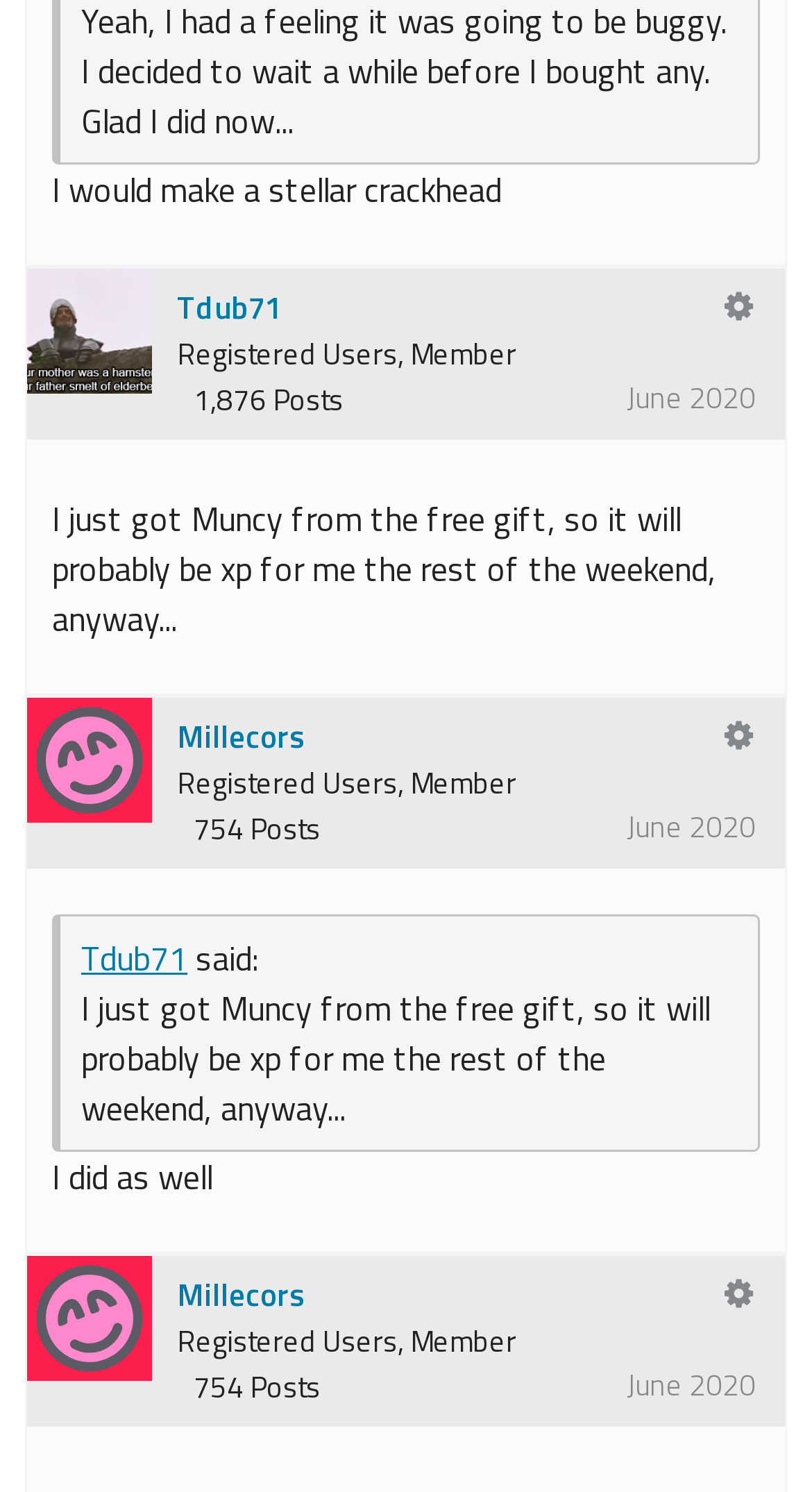What is the time of Millecors' post?
Refer to the screenshot and deliver a thorough answer to the question presented.

I found this answer by looking at the time element associated with Millecors' post, which is 'June 12, 2020 4:26PM'.